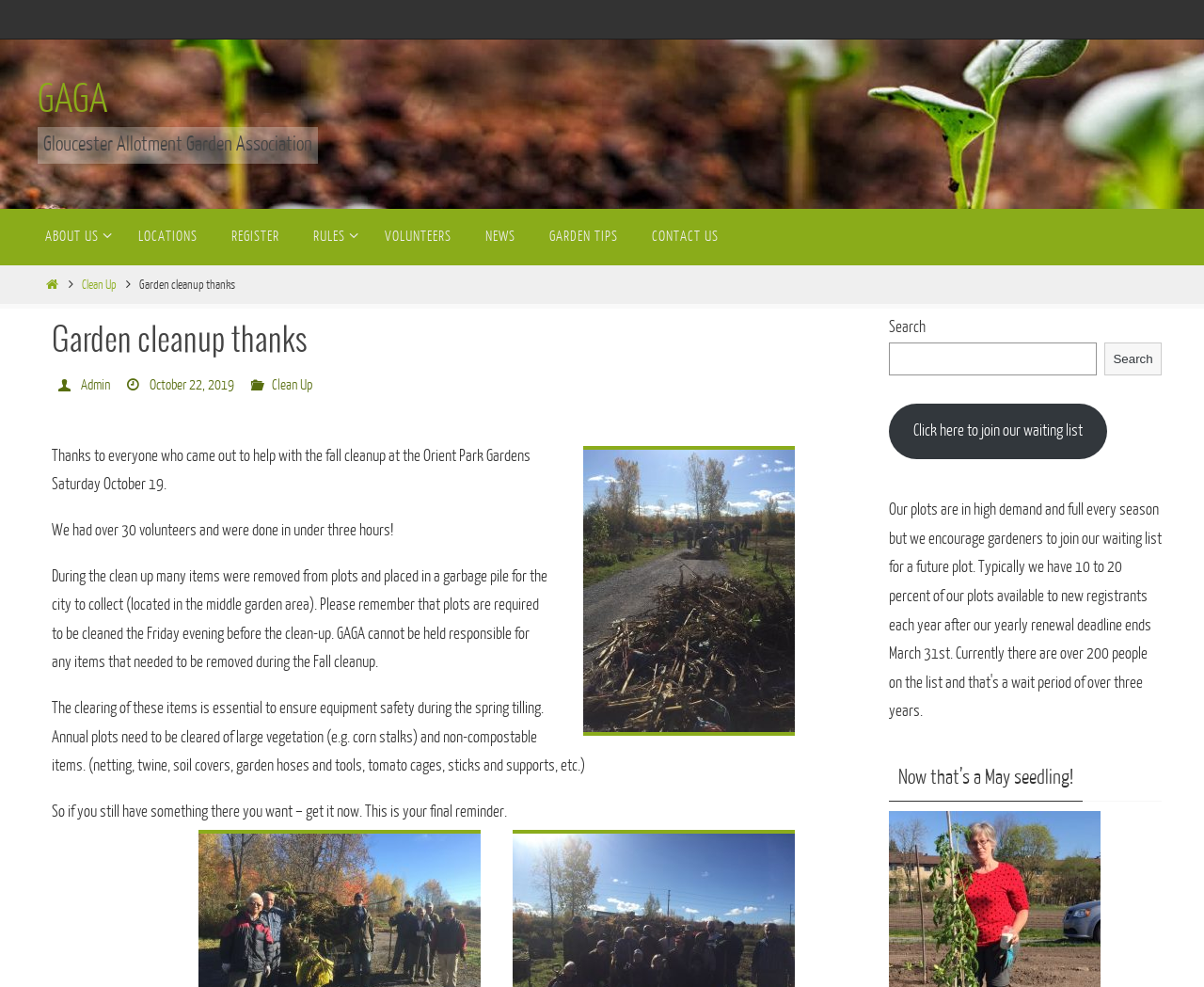Identify the text that serves as the heading for the webpage and generate it.

Garden cleanup thanks